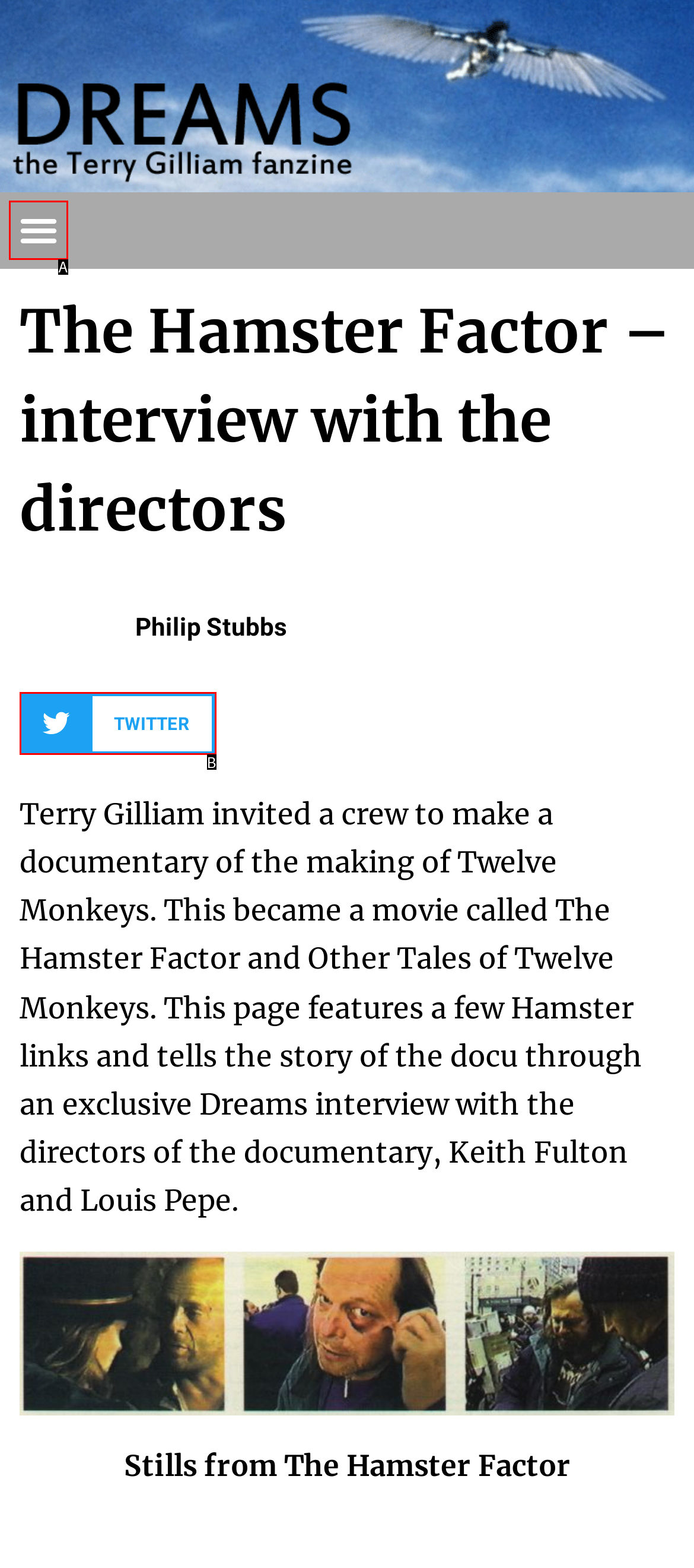Which option is described as follows: Menu
Answer with the letter of the matching option directly.

A